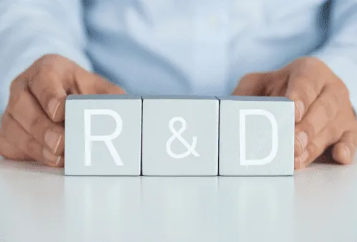Describe all the aspects of the image extensively.

The image portrays a close-up view of a person’s hands gently holding three blocks, each inscribed with a letter: "R," "&," and "D." These blocks represent the acronym for Research and Development (R&D), highlighting its significance in innovation and business growth. The background is subtly blurred, while the individual appears to be dressed in a light blue shirt, suggesting a professional environment. This visual effectively encapsulates the concept of R&D as a vital component for companies, especially in the context of tax relief and funding for innovation, which can be particularly relevant for organizations involved in detailed research or experimental projects.